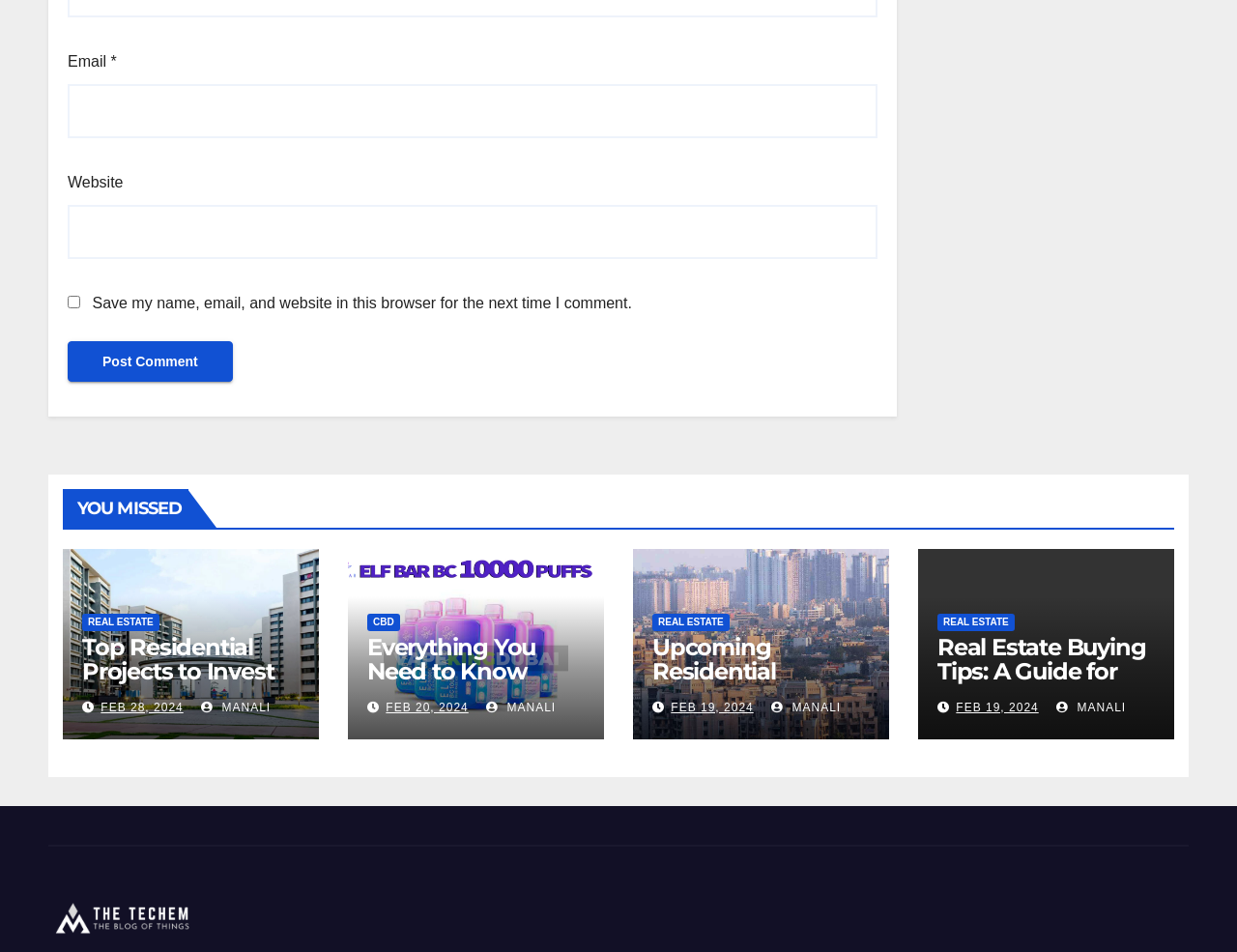Locate the bounding box coordinates of the clickable area to execute the instruction: "Click 'Post Comment'". Provide the coordinates as four float numbers between 0 and 1, represented as [left, top, right, bottom].

[0.055, 0.358, 0.188, 0.401]